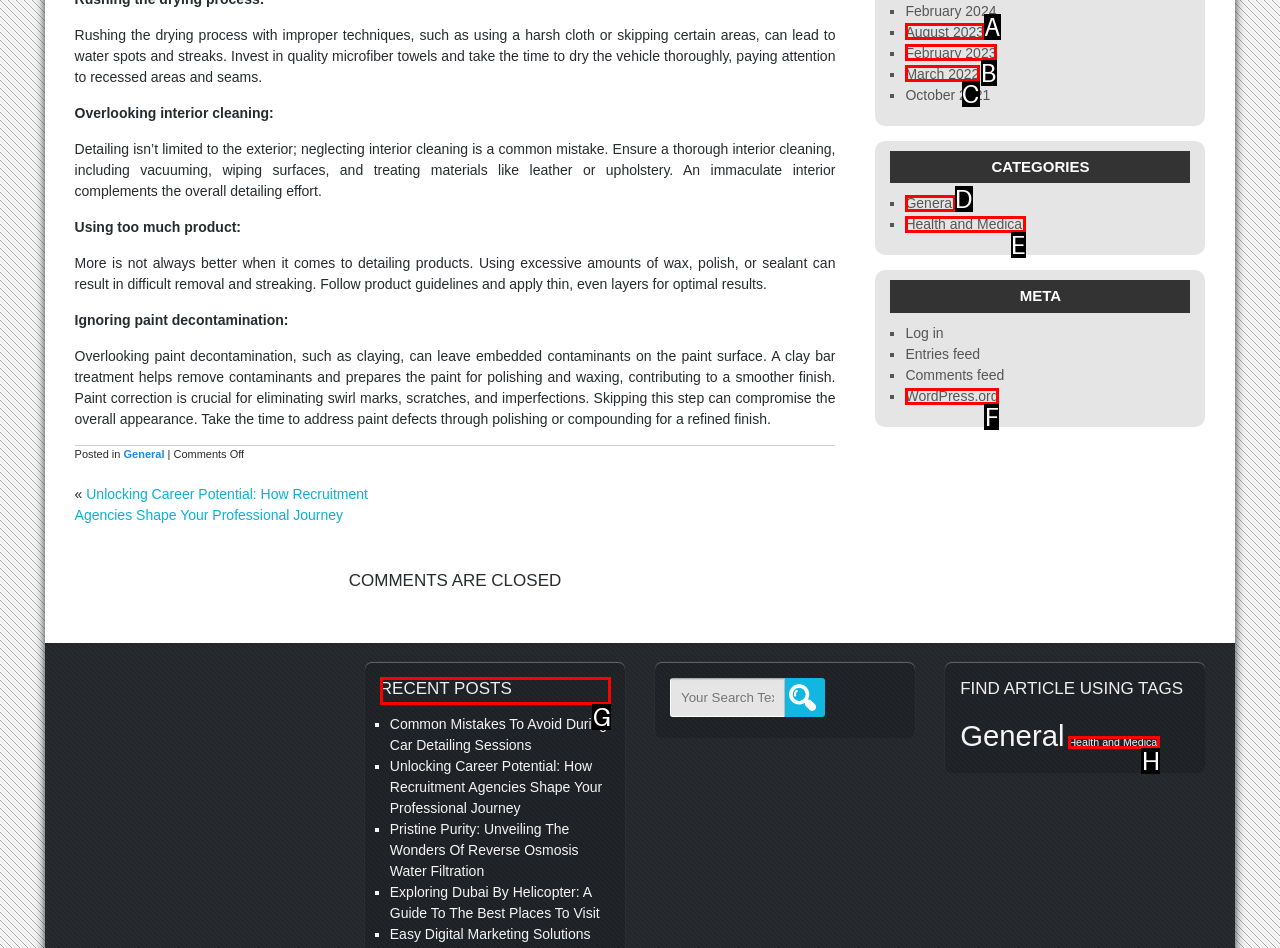Specify which element within the red bounding boxes should be clicked for this task: View recent posts Respond with the letter of the correct option.

G